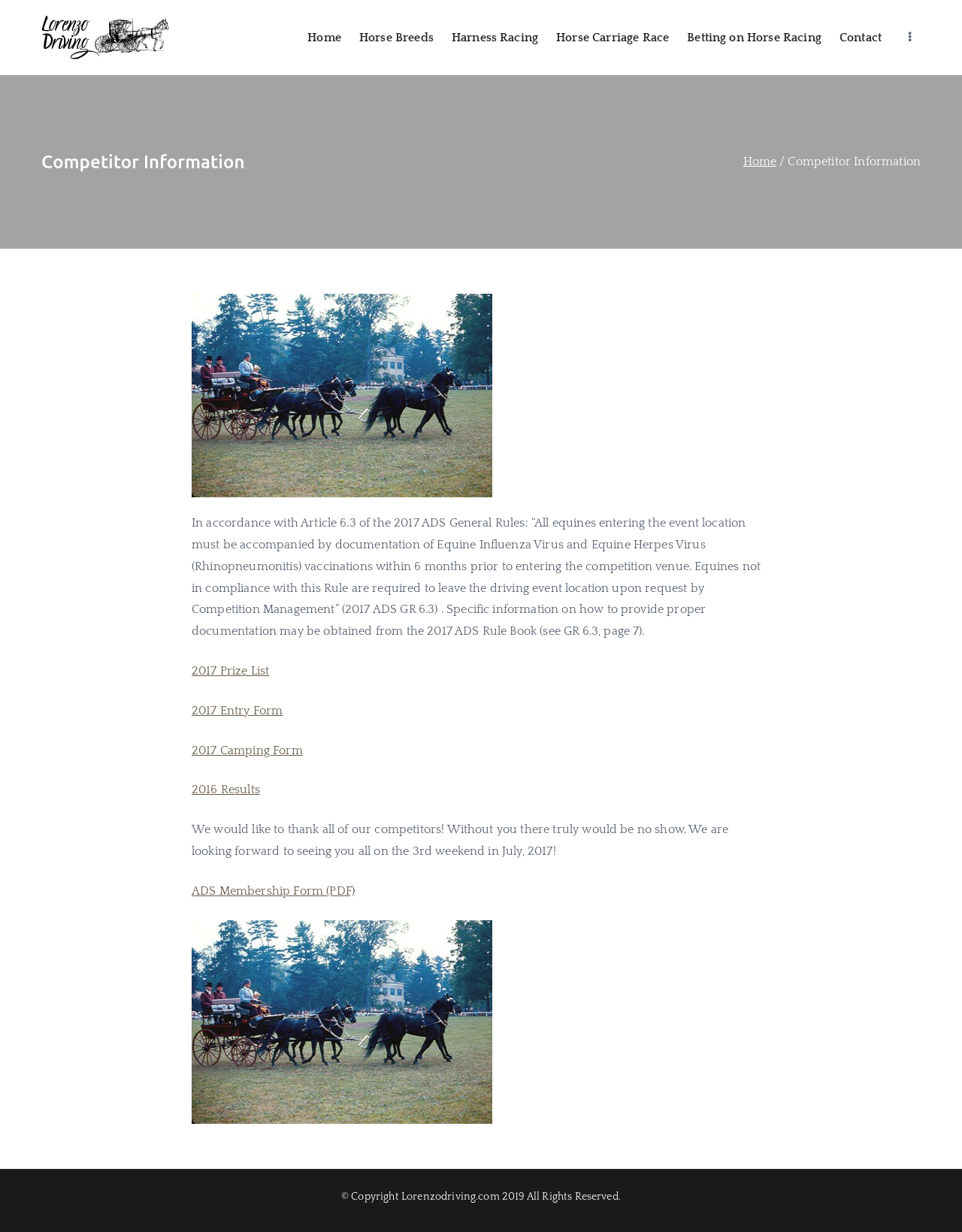What can be obtained from the 2017 ADS Rule Book? Based on the image, give a response in one word or a short phrase.

Specific information on documentation